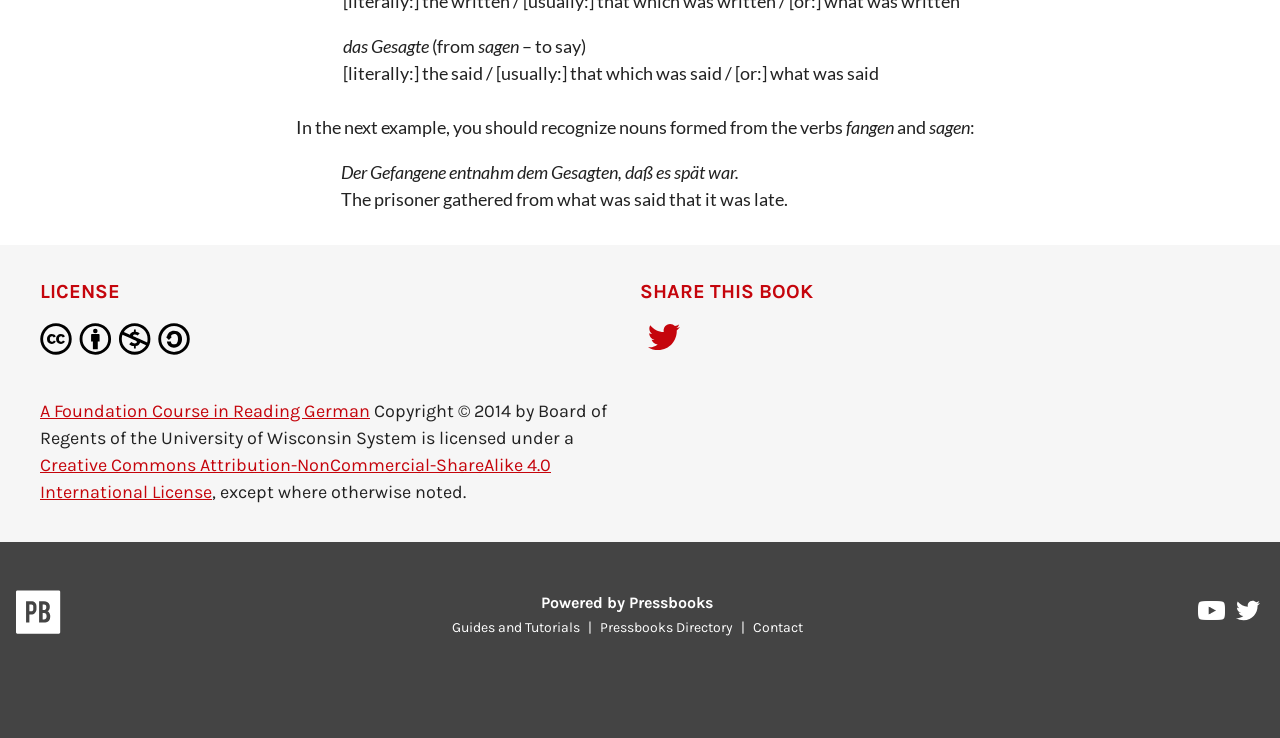Identify the bounding box coordinates of the clickable region necessary to fulfill the following instruction: "Click on the link to Masterchef Season 8 Episode 10". The bounding box coordinates should be four float numbers between 0 and 1, i.e., [left, top, right, bottom].

None